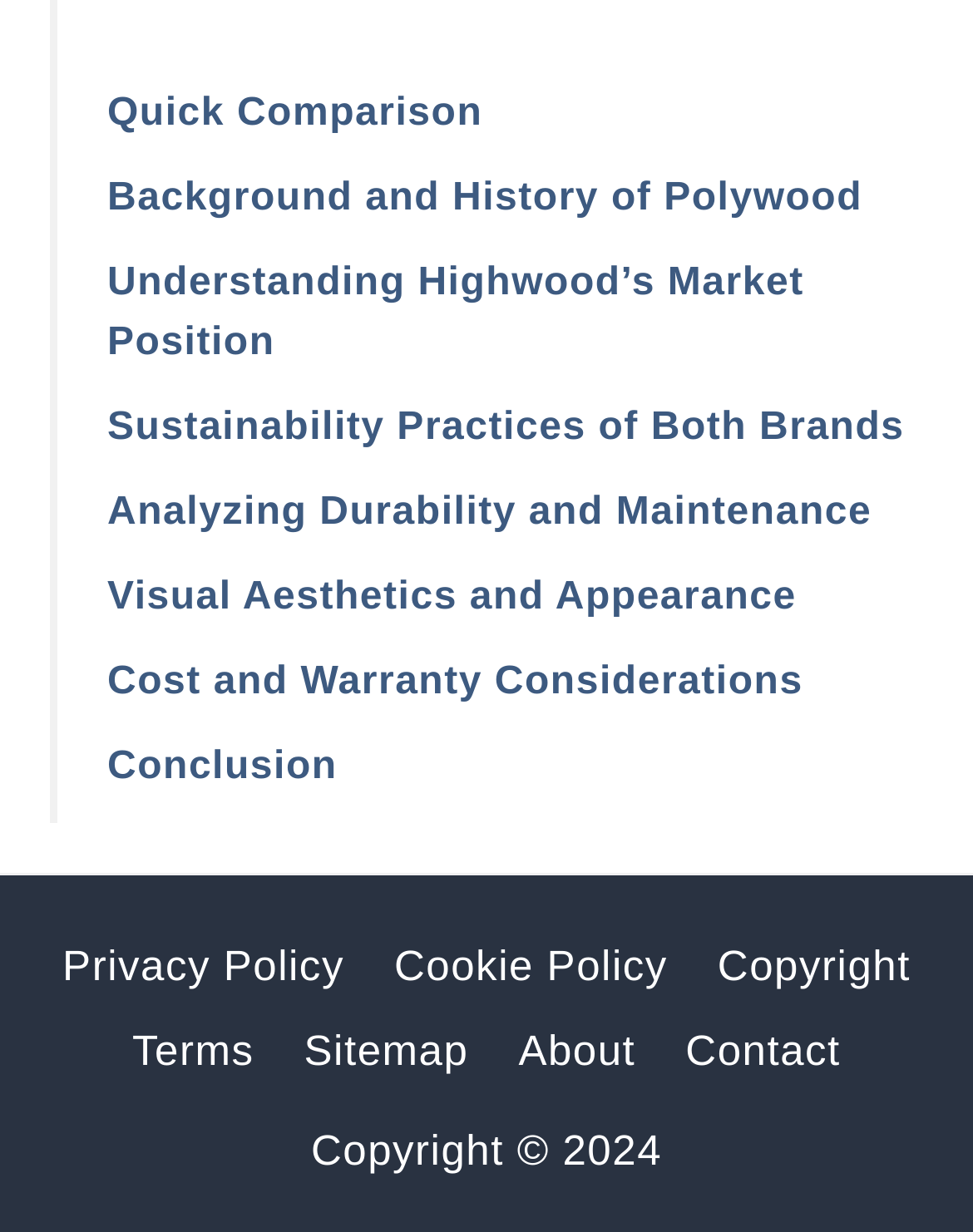Find the bounding box coordinates of the element's region that should be clicked in order to follow the given instruction: "Visit About page". The coordinates should consist of four float numbers between 0 and 1, i.e., [left, top, right, bottom].

[0.533, 0.82, 0.653, 0.888]